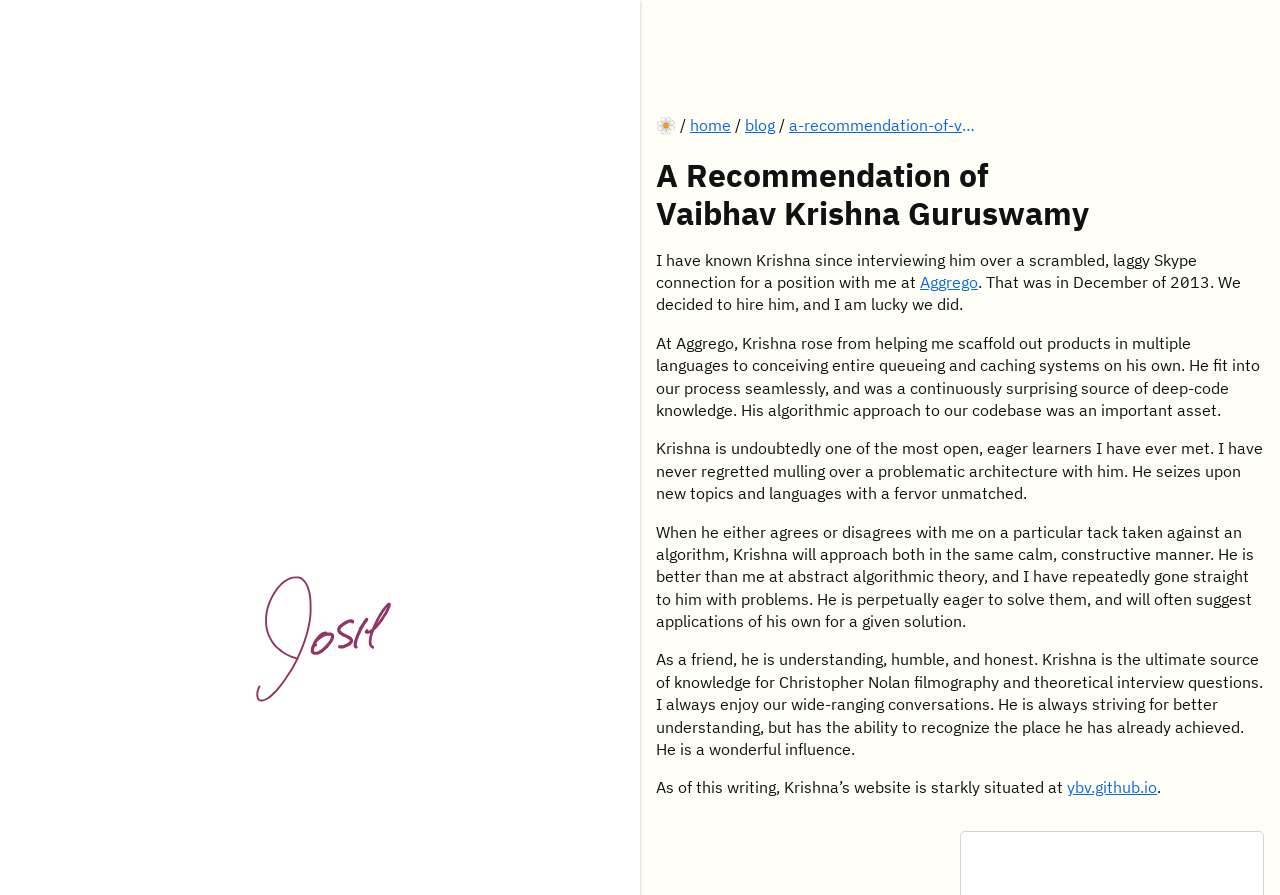Carefully examine the image and provide an in-depth answer to the question: What is Krishna's website?

Krishna's website is ybv.github.io, as mentioned in the text 'As of this writing, Krishna’s website is starkly situated at' which provides a link to his website.